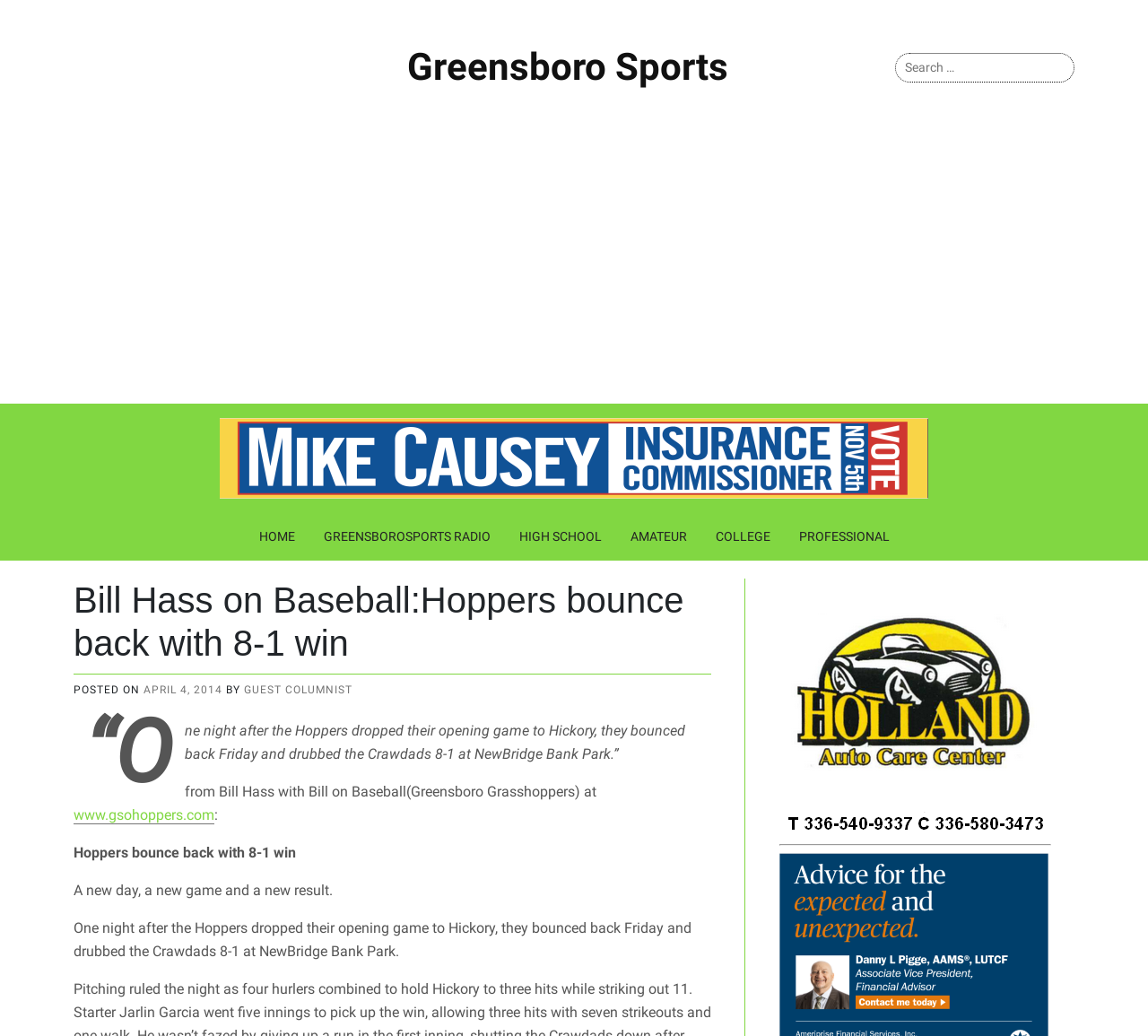Determine the bounding box coordinates for the area that needs to be clicked to fulfill this task: "Search for something". The coordinates must be given as four float numbers between 0 and 1, i.e., [left, top, right, bottom].

[0.78, 0.051, 0.936, 0.079]